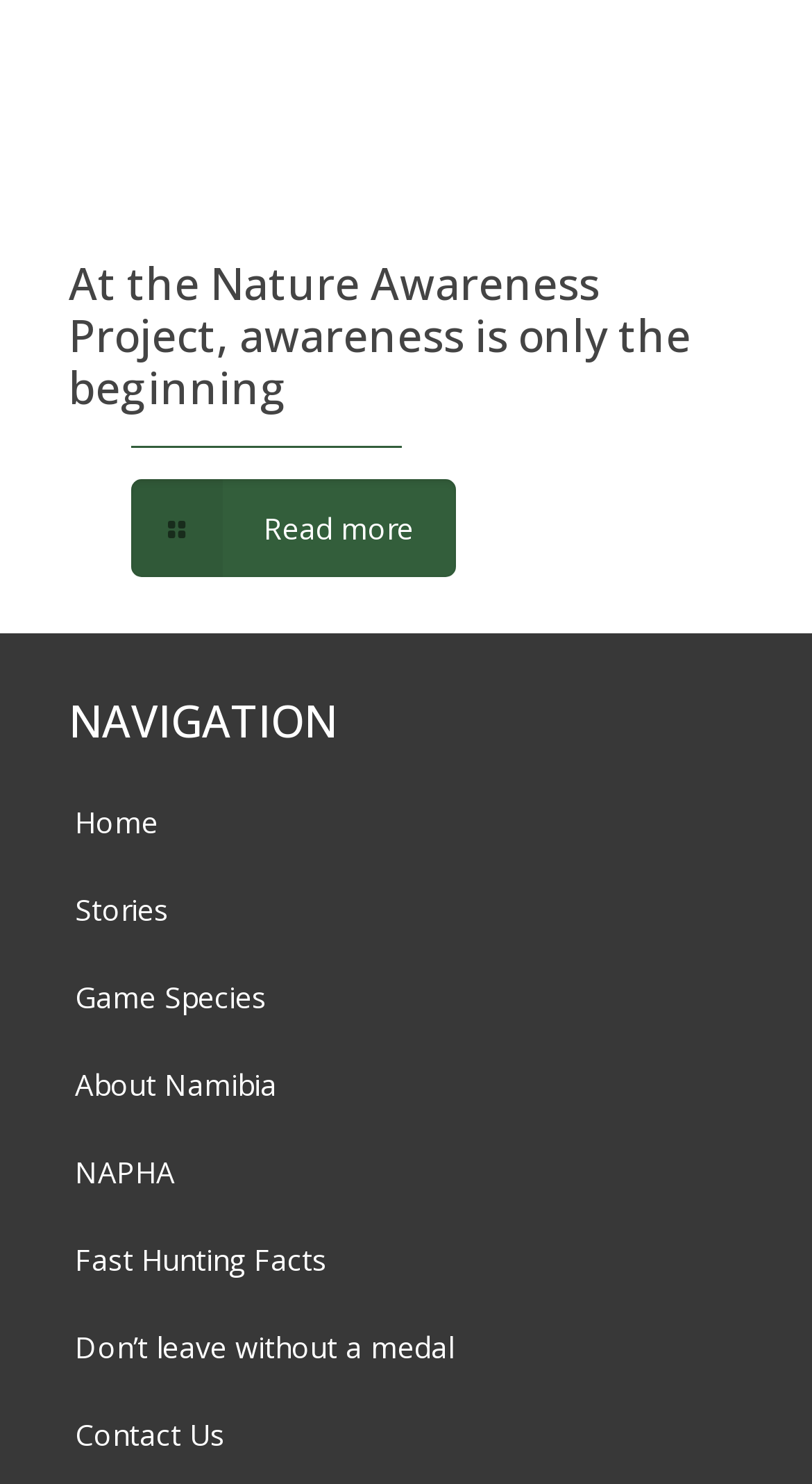Provide a one-word or short-phrase answer to the question:
What is the purpose of the 'Read more' button?

To learn more about the project